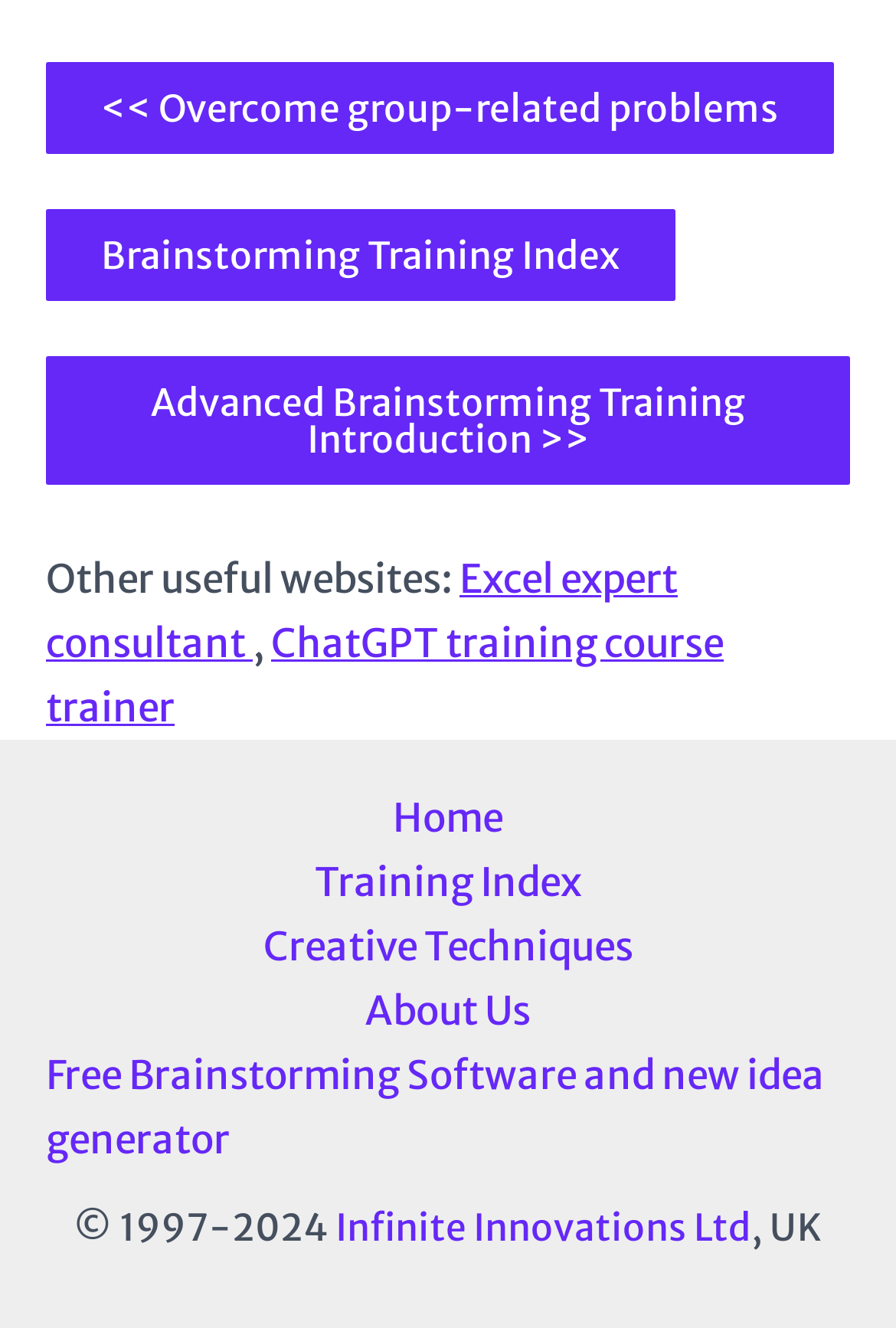What is the company name mentioned at the bottom of the page?
Using the image as a reference, deliver a detailed and thorough answer to the question.

I looked at the bottom of the page and found the company name 'Infinite Innovations Ltd' mentioned next to the copyright symbol.